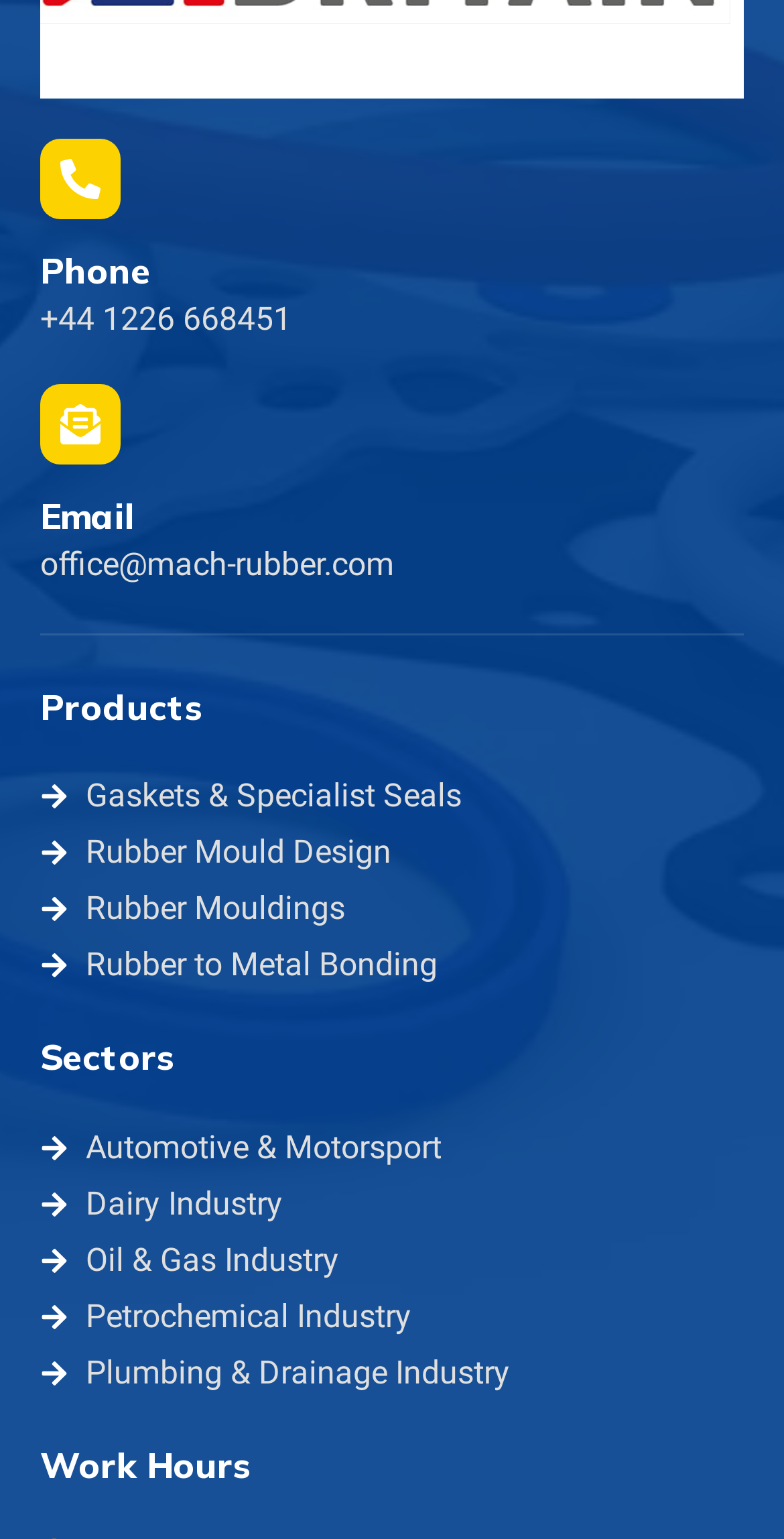Please locate the bounding box coordinates for the element that should be clicked to achieve the following instruction: "go to Automotive & Motorsport". Ensure the coordinates are given as four float numbers between 0 and 1, i.e., [left, top, right, bottom].

[0.051, 0.73, 0.949, 0.761]